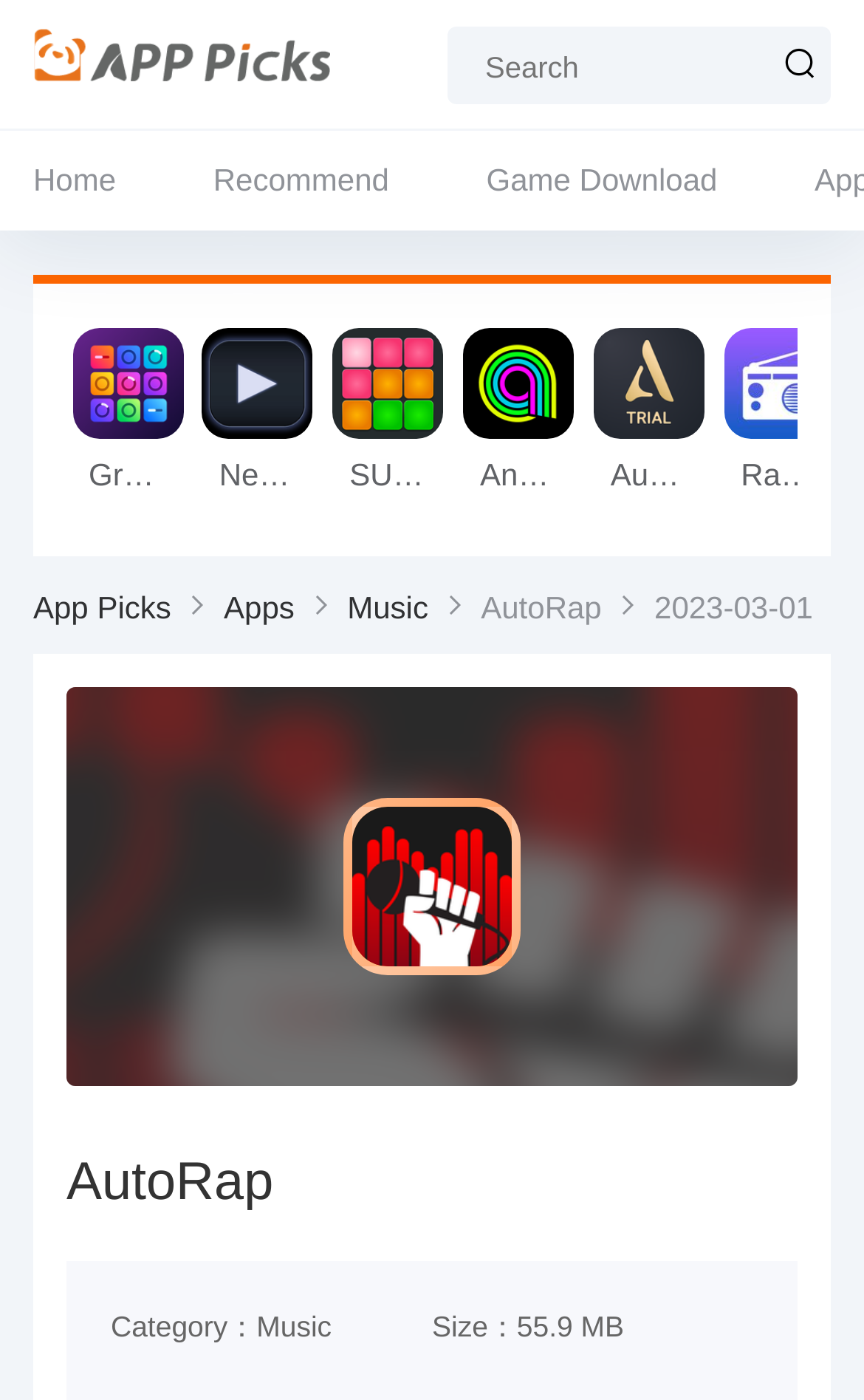Please specify the bounding box coordinates of the clickable section necessary to execute the following command: "View the previous post".

None